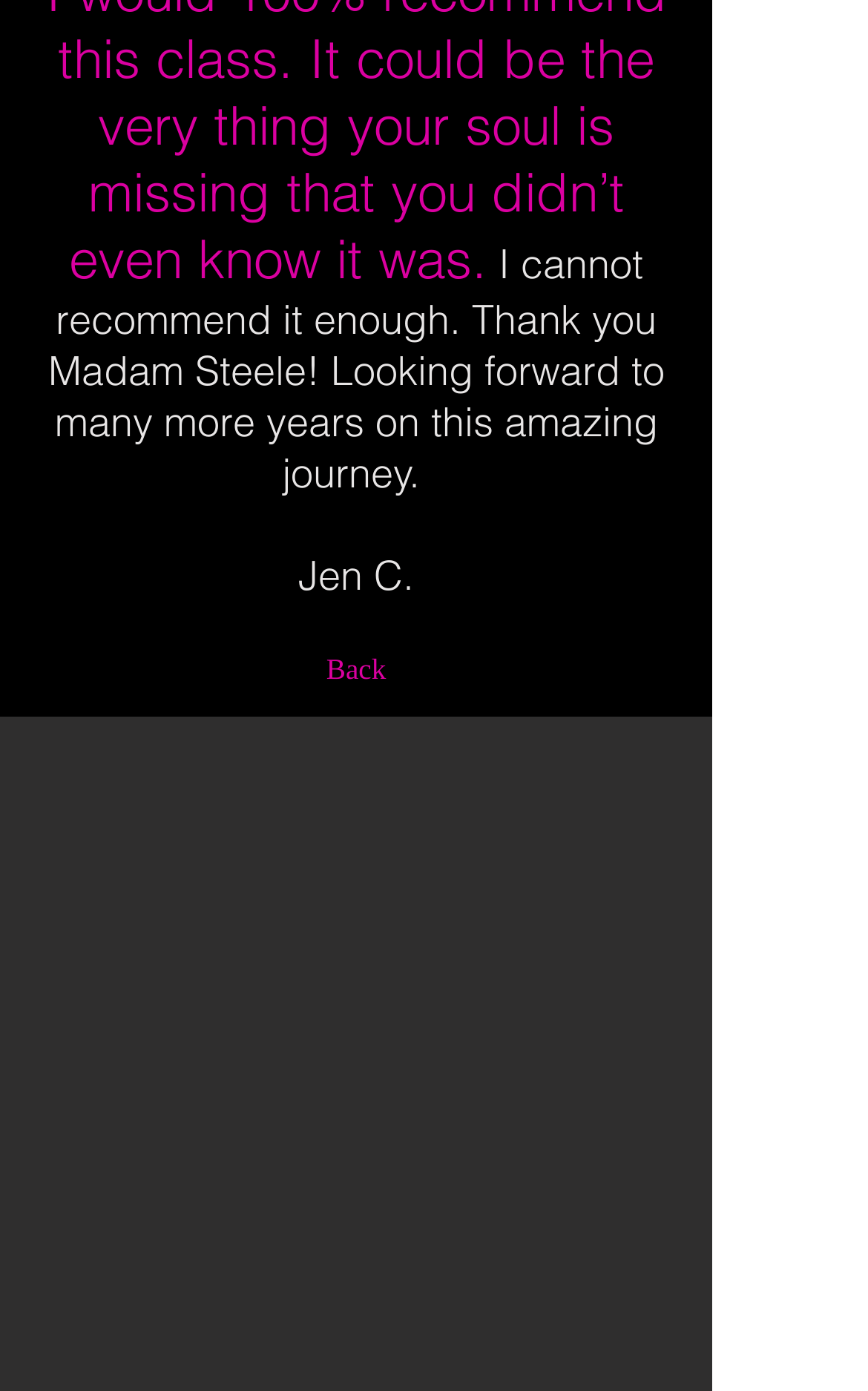Provide the bounding box coordinates of the HTML element this sentence describes: "Back".

[0.256, 0.448, 0.564, 0.515]